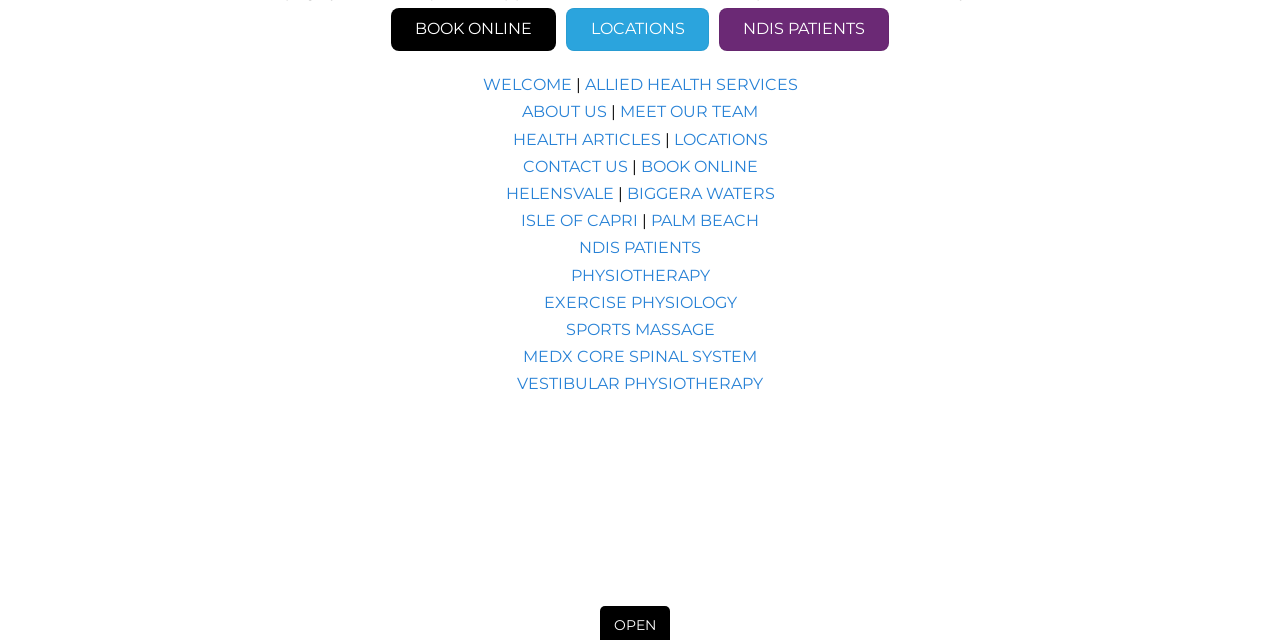Extract the bounding box of the UI element described as: "MEET OUR TEAM".

[0.484, 0.16, 0.592, 0.19]